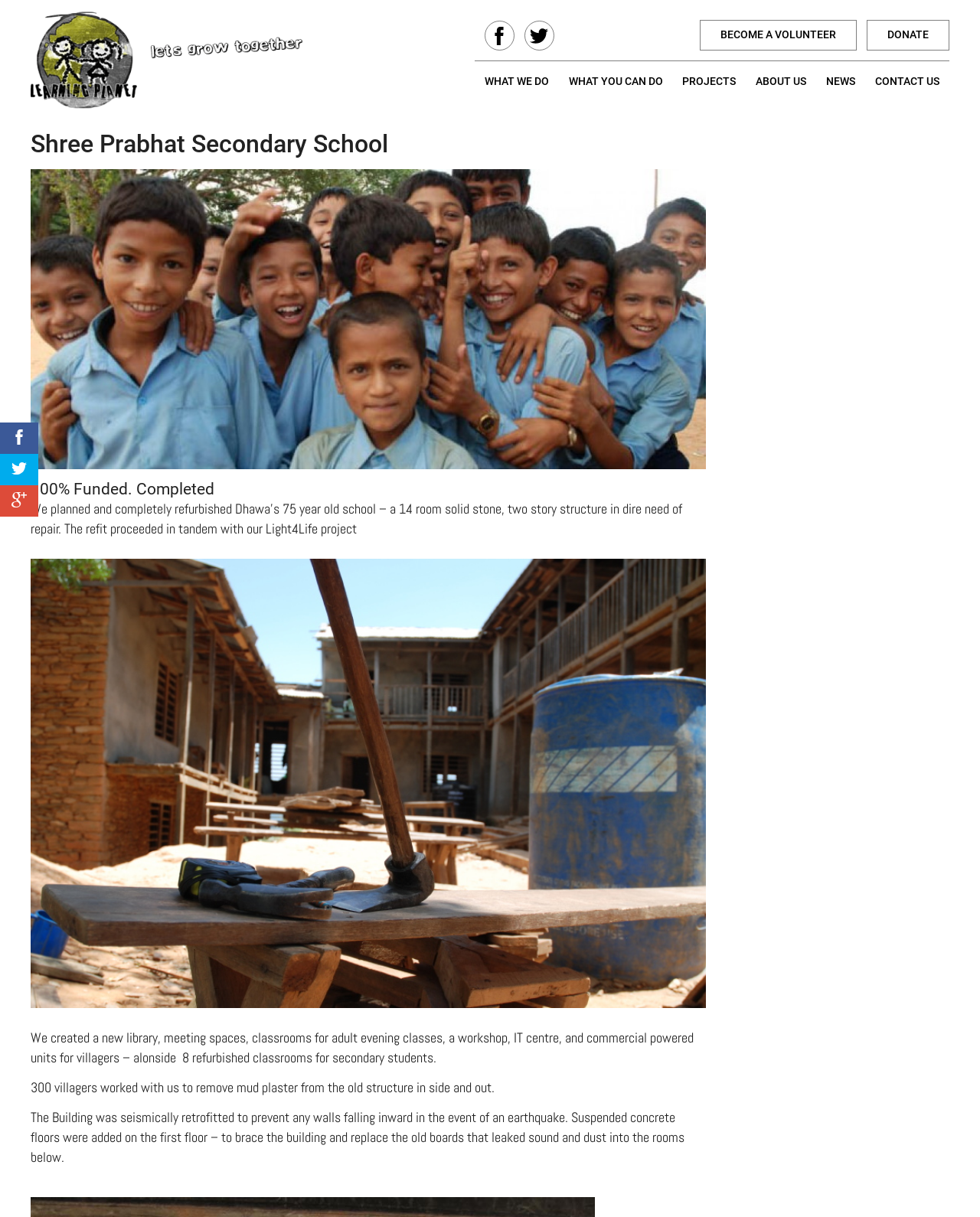How many social media links are present?
Based on the visual information, provide a detailed and comprehensive answer.

There are three social media links present on the webpage, which are Facebook, Twitter, and Google Plus. These links are represented by their respective icons and can be found in the top-right corner of the webpage.